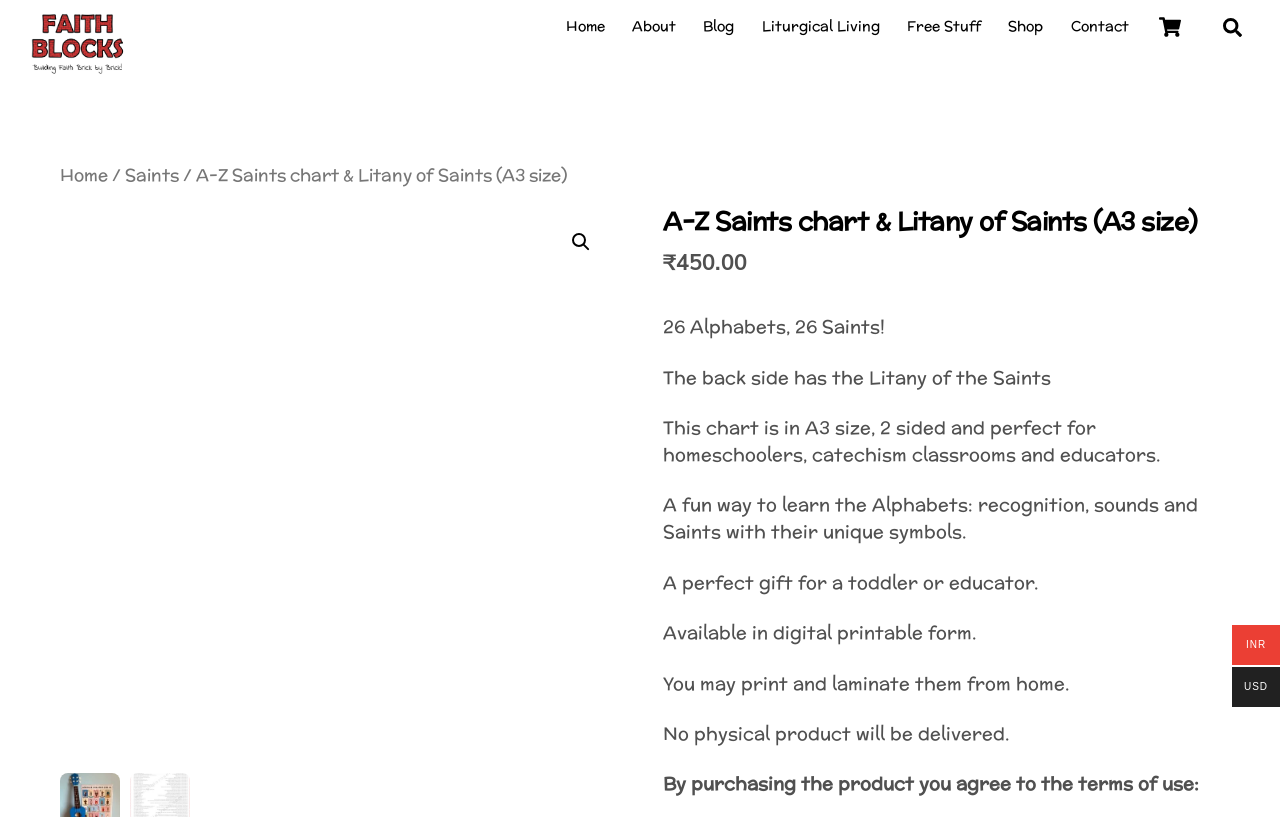Determine the bounding box coordinates of the element's region needed to click to follow the instruction: "search for products". Provide these coordinates as four float numbers between 0 and 1, formatted as [left, top, right, bottom].

[0.948, 0.008, 0.978, 0.058]